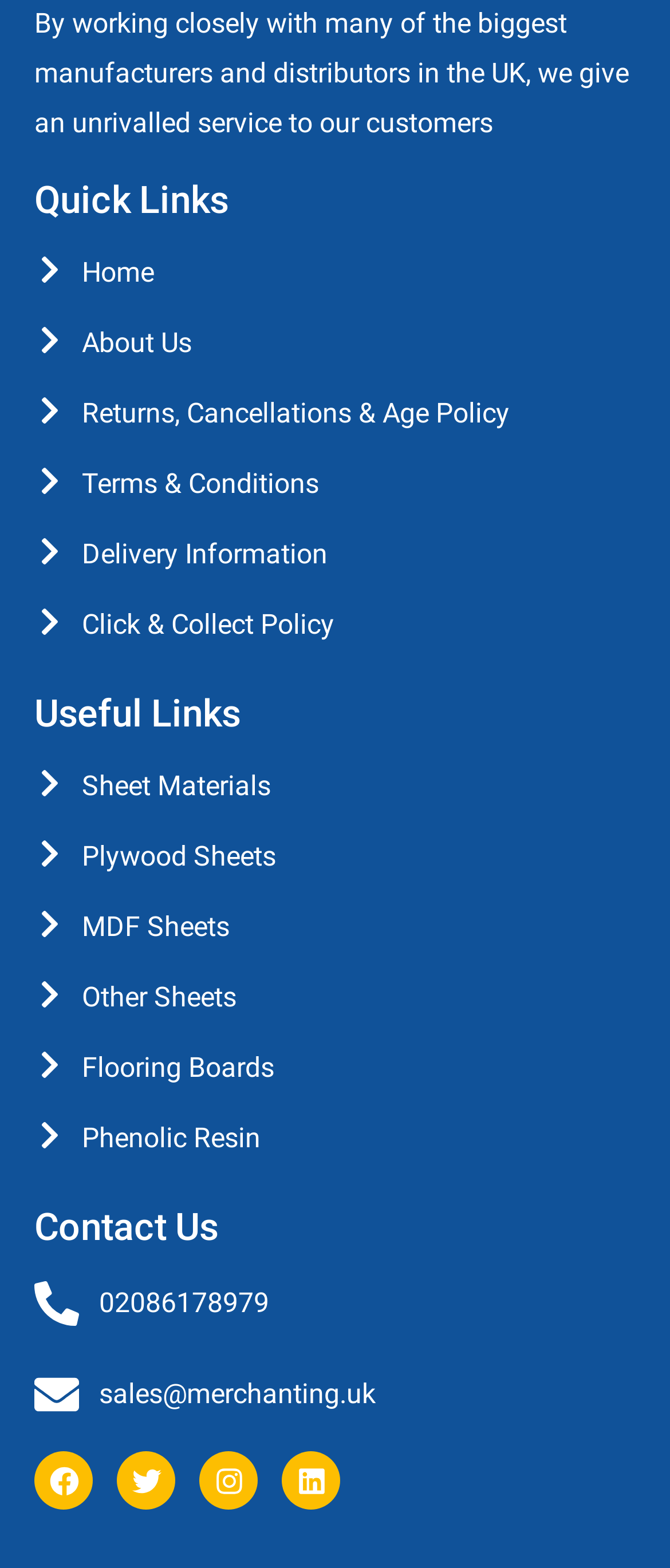Reply to the question with a single word or phrase:
What is the last link under 'Useful Links'?

Other Sheets